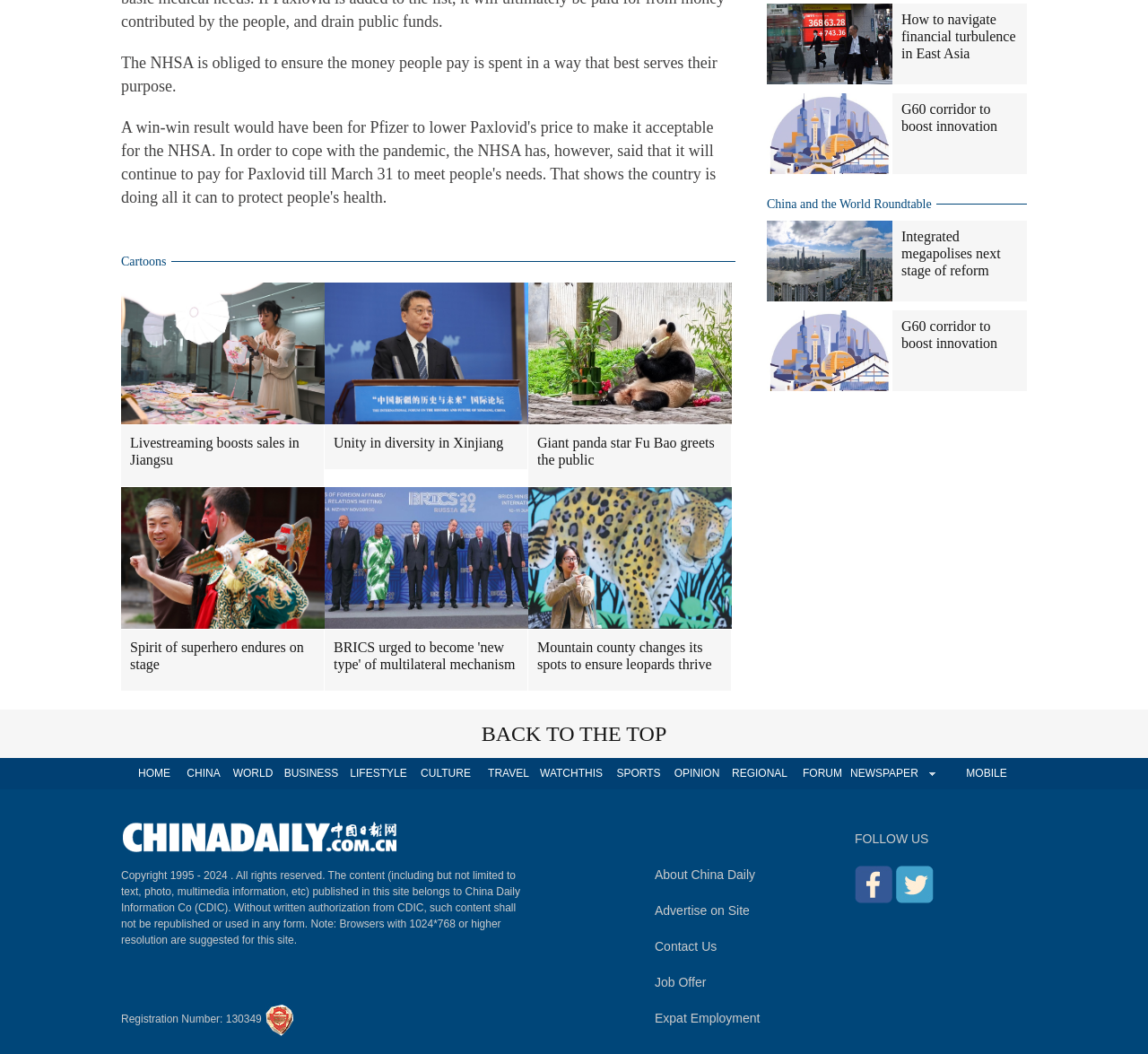Pinpoint the bounding box coordinates of the element that must be clicked to accomplish the following instruction: "Click on the 'Cartoons' link". The coordinates should be in the format of four float numbers between 0 and 1, i.e., [left, top, right, bottom].

[0.105, 0.241, 0.145, 0.255]